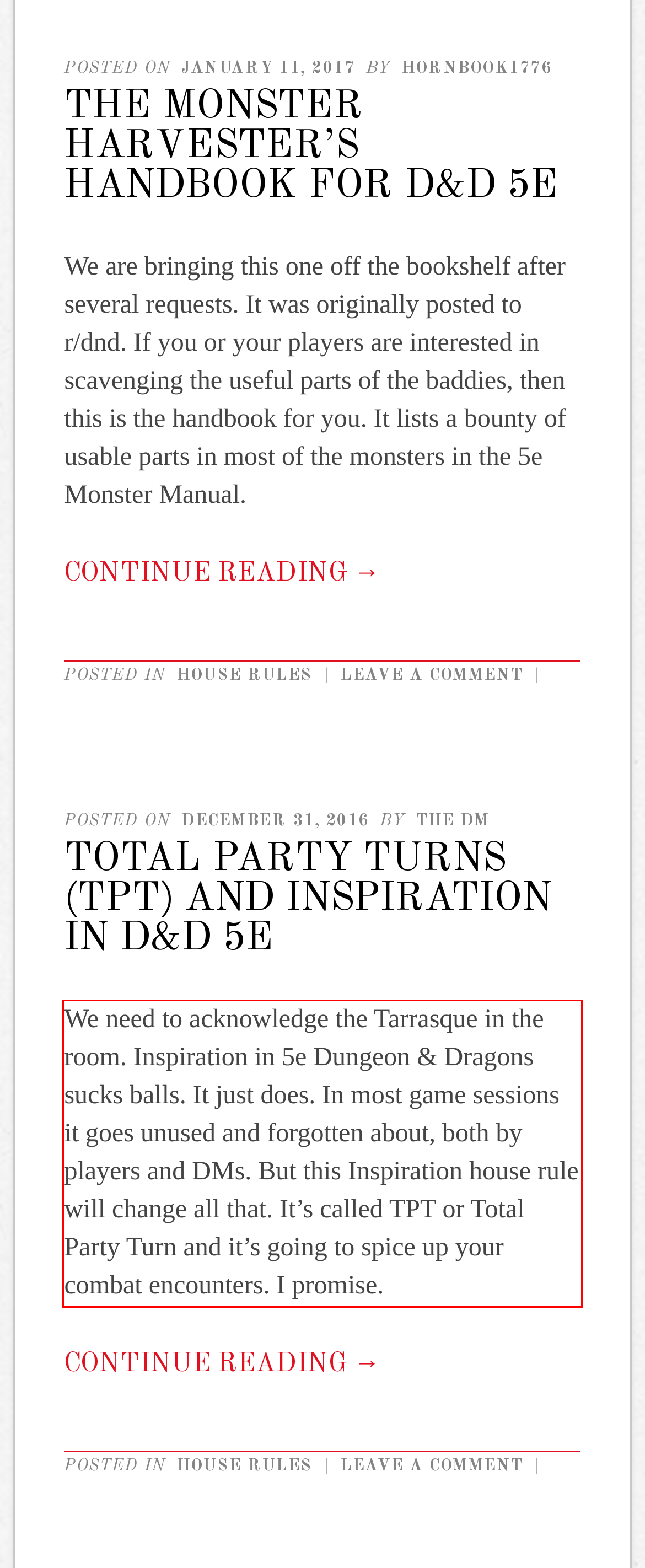Using the provided screenshot of a webpage, recognize and generate the text found within the red rectangle bounding box.

We need to acknowledge the Tarrasque in the room. Inspiration in 5e Dungeon & Dragons sucks balls. It just does. In most game sessions it goes unused and forgotten about, both by players and DMs. But this Inspiration house rule will change all that. It’s called TPT or Total Party Turn and it’s going to spice up your combat encounters. I promise.